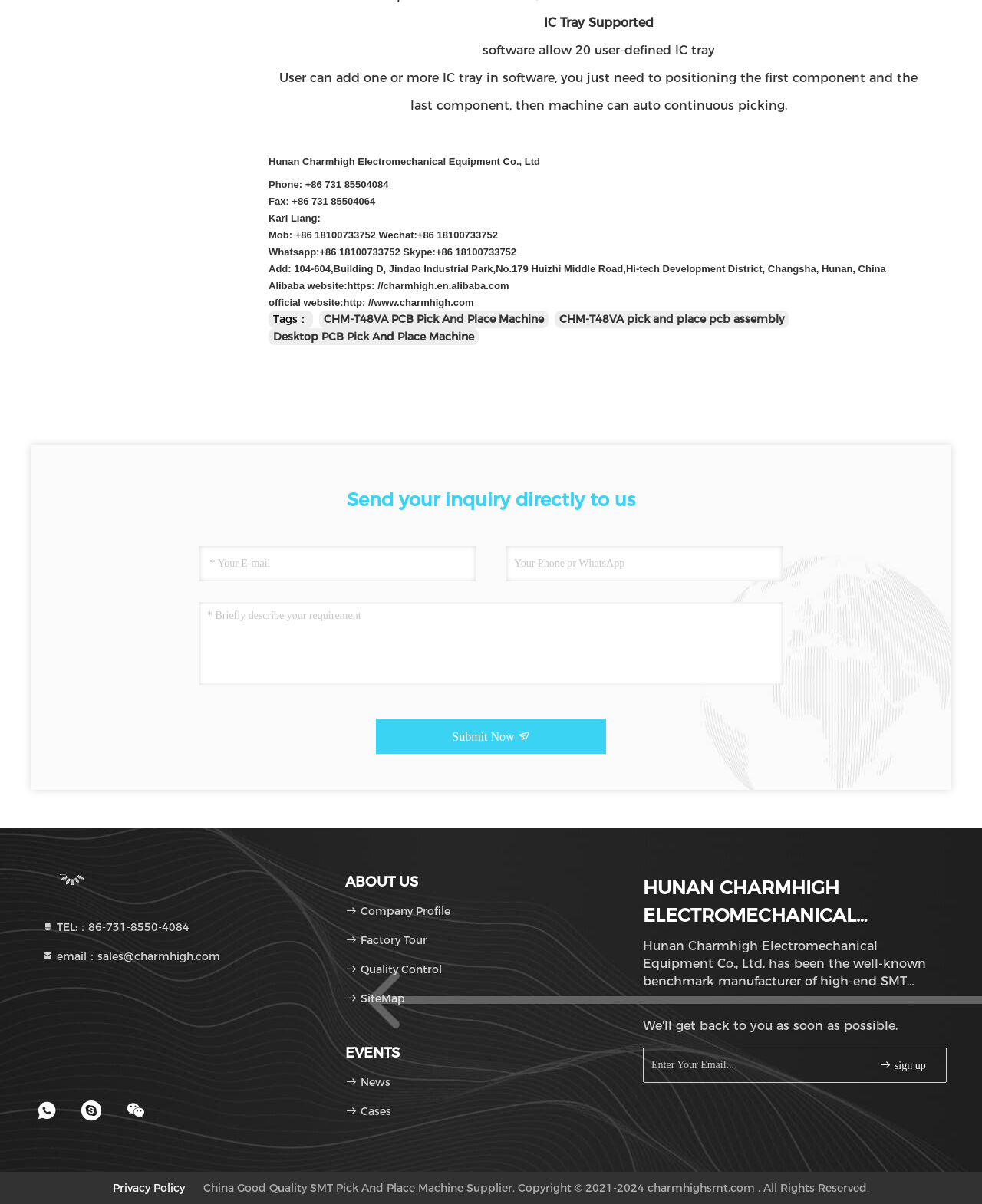What is the company name?
Based on the image, give a concise answer in the form of a single word or short phrase.

Hunan Charmhigh Electromechanical Equipment Co., Ltd.